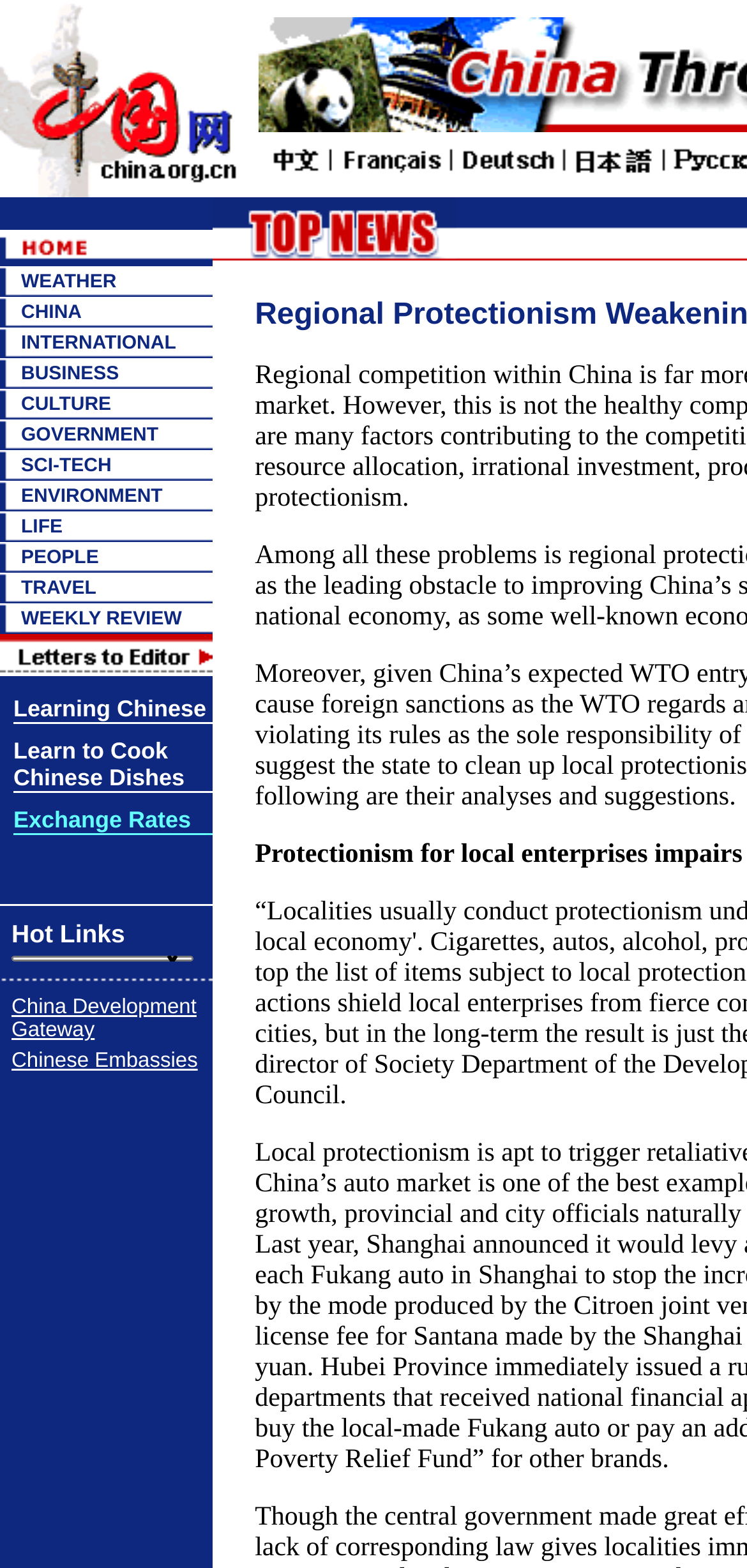Find the bounding box coordinates for the area you need to click to carry out the instruction: "Click the WEATHER link". The coordinates should be four float numbers between 0 and 1, indicated as [left, top, right, bottom].

[0.028, 0.173, 0.156, 0.186]